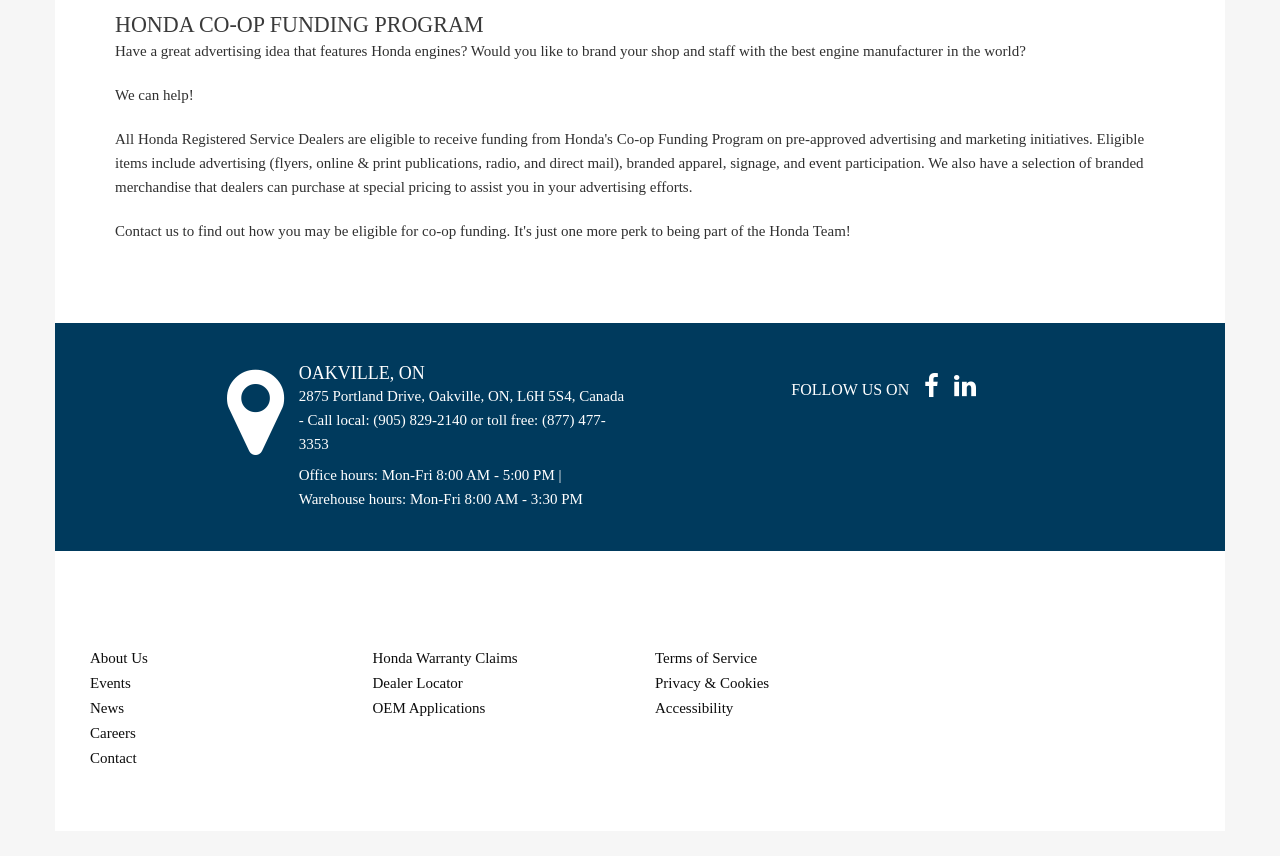Please find and report the bounding box coordinates of the element to click in order to perform the following action: "Check the address of Oakville, ON". The coordinates should be expressed as four float numbers between 0 and 1, in the format [left, top, right, bottom].

[0.233, 0.483, 0.488, 0.558]